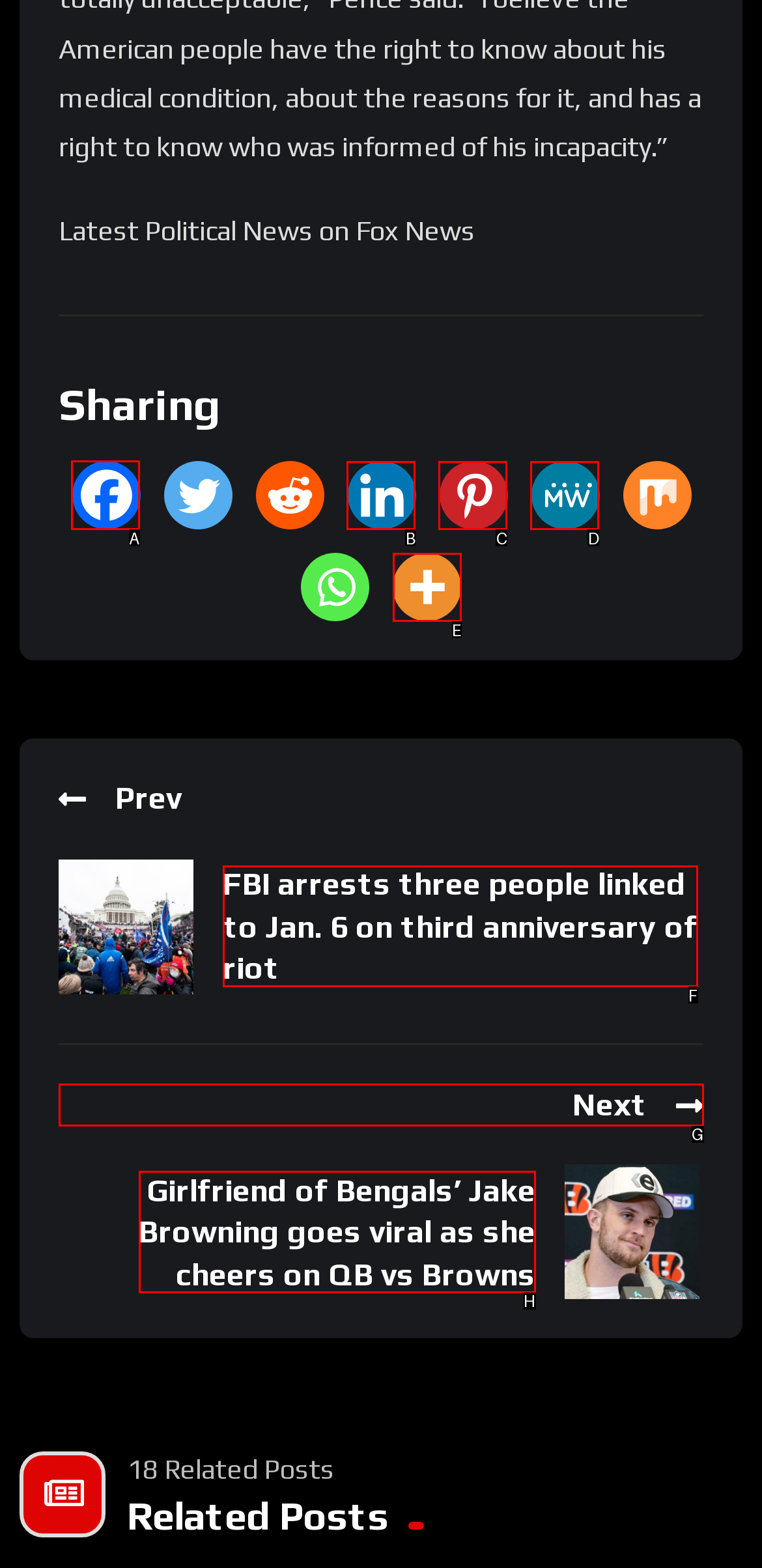Figure out which option to click to perform the following task: Share on Facebook
Provide the letter of the correct option in your response.

A